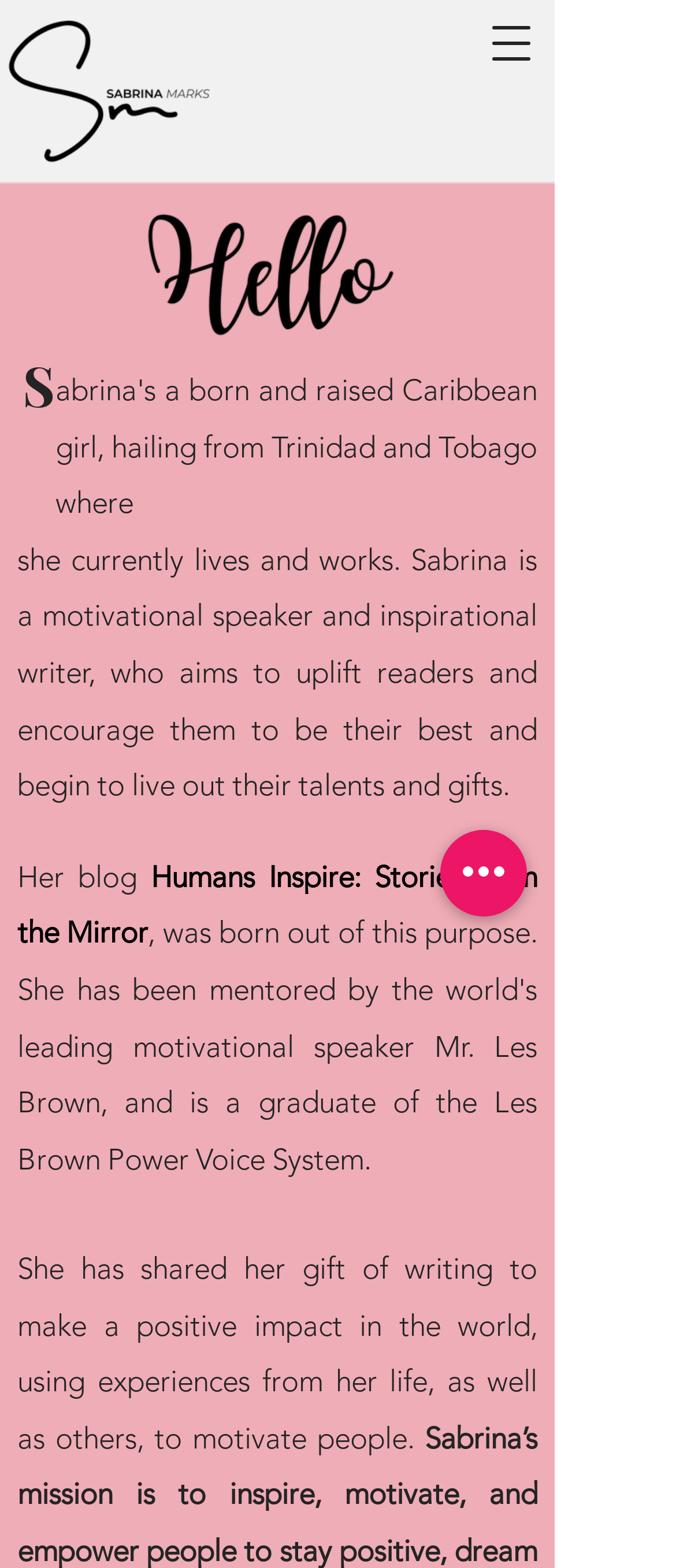Provide the bounding box coordinates for the specified HTML element described in this description: "aria-label="Quick actions"". The coordinates should be four float numbers ranging from 0 to 1, in the format [left, top, right, bottom].

[0.651, 0.529, 0.779, 0.585]